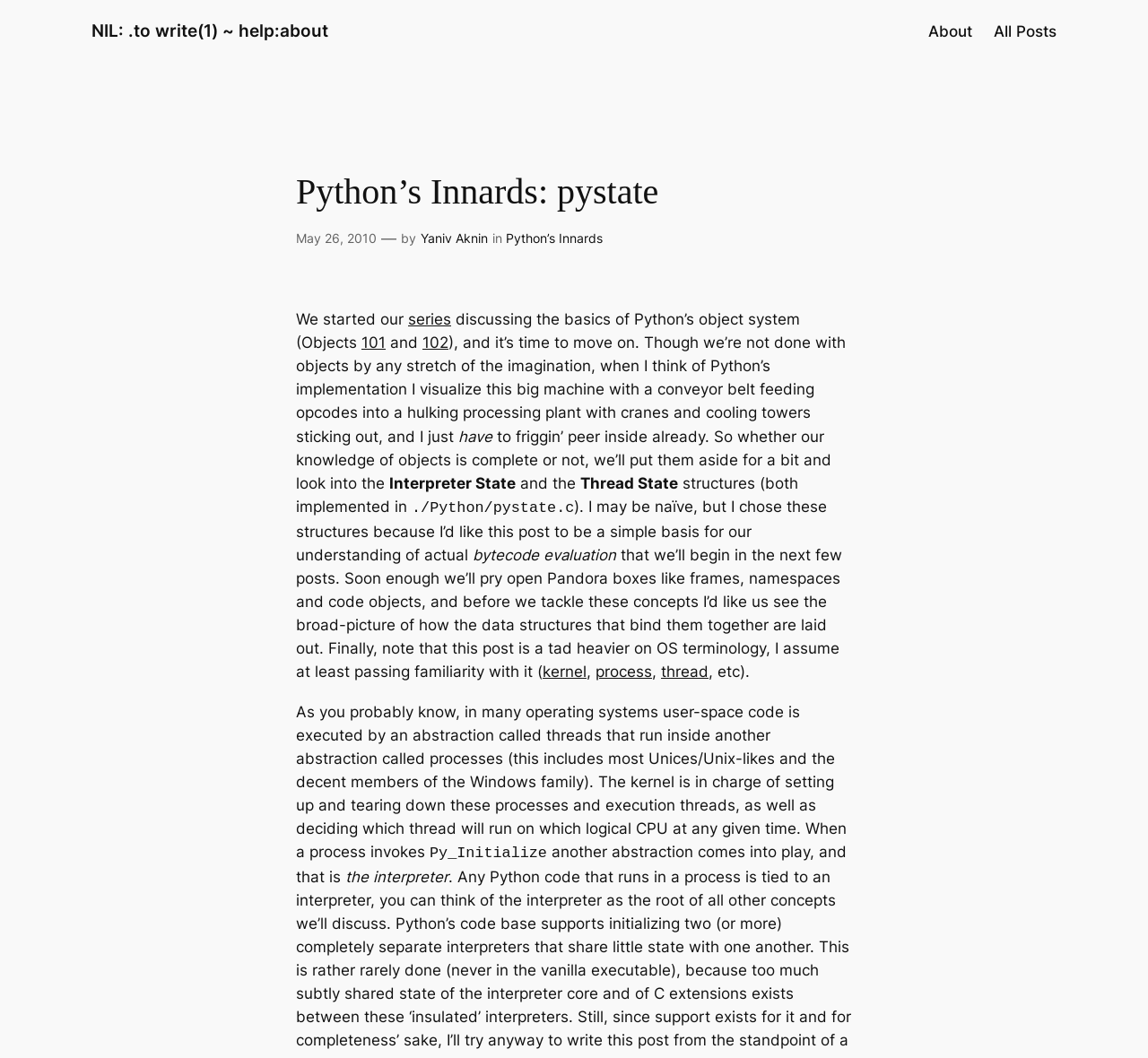Please provide the main heading of the webpage content.

Python’s Innards: pystate